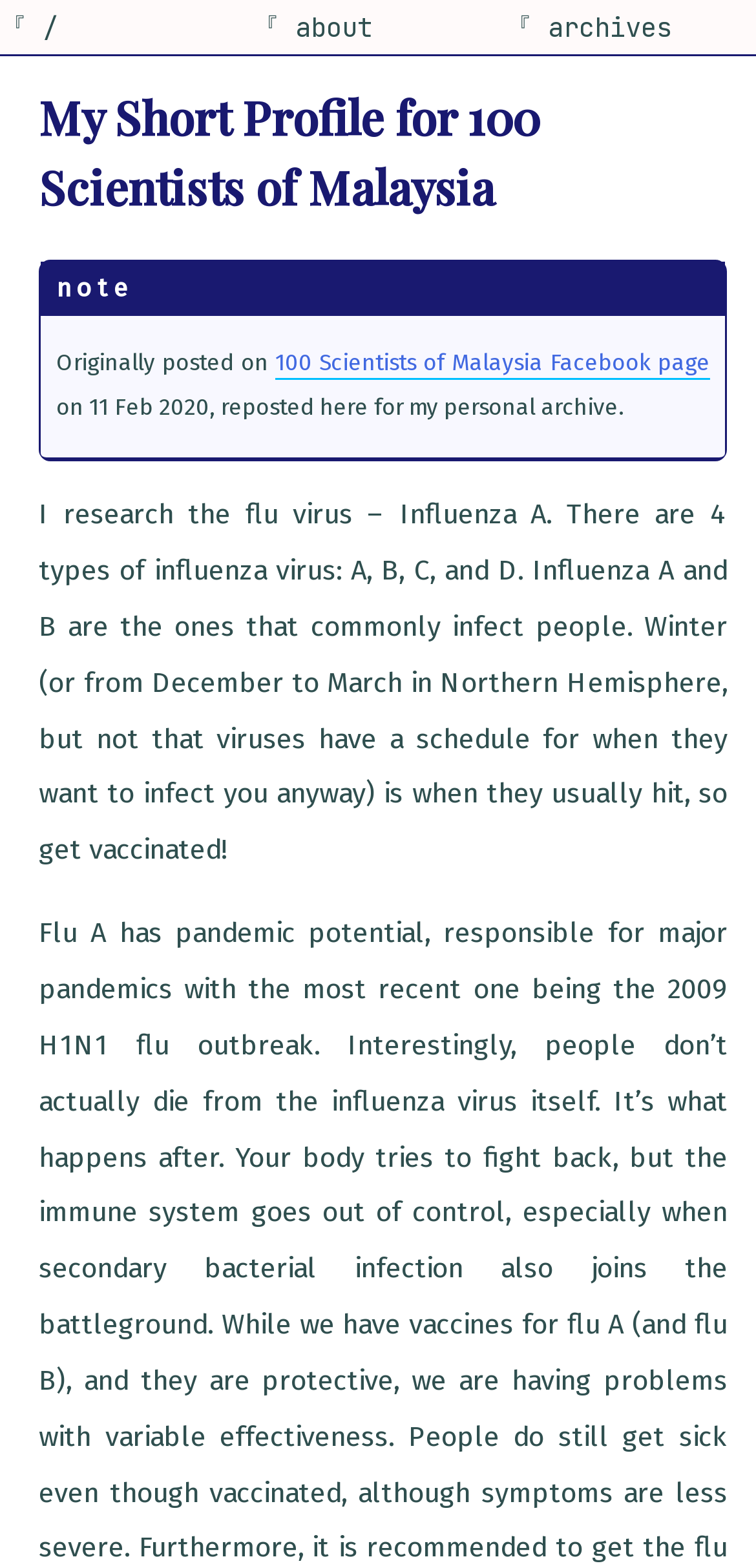What is the purpose of reposting the content?
Using the information presented in the image, please offer a detailed response to the question.

The content was reposted for the purpose of personal archive, as mentioned in the sentence 'reposted here for my personal archive'.